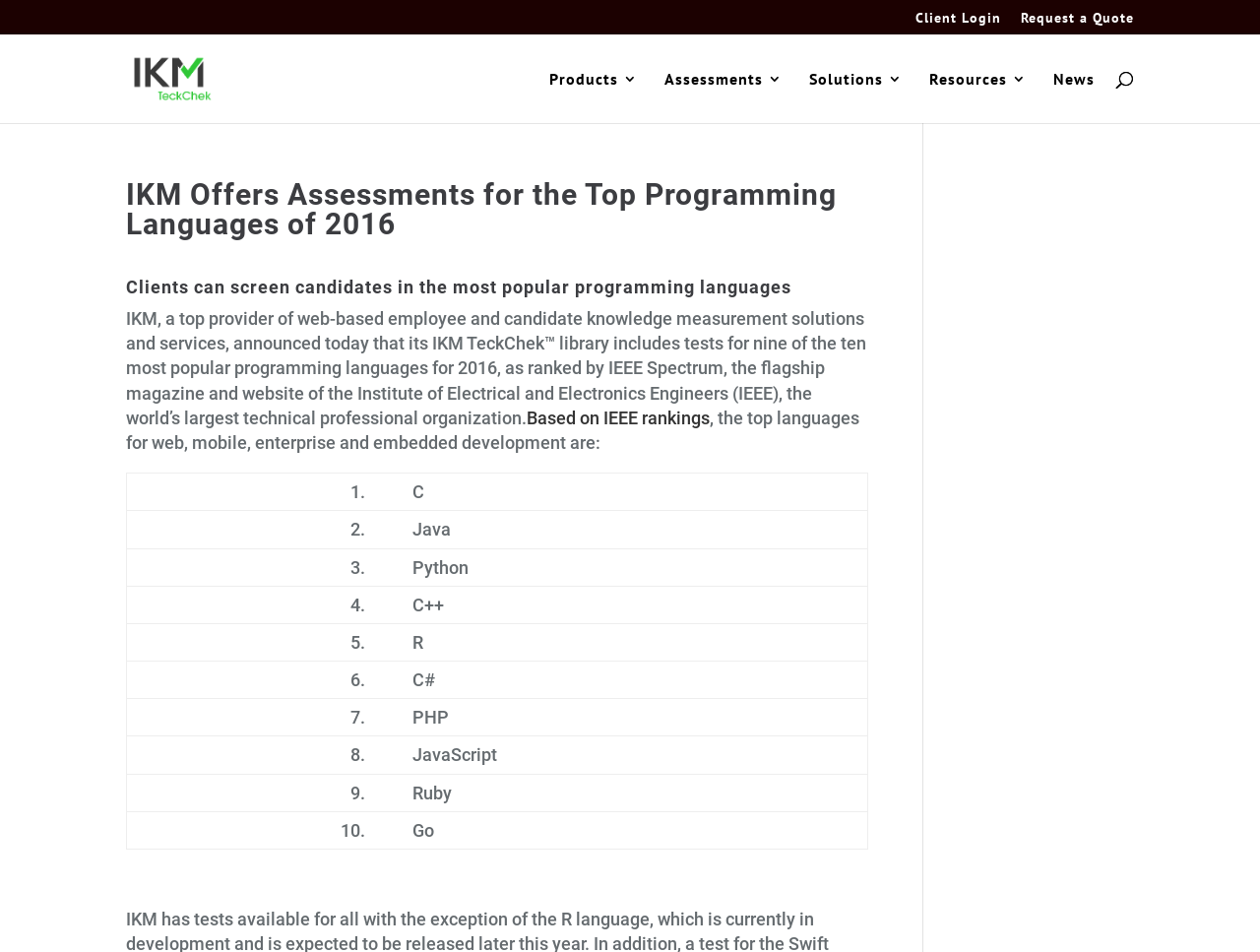Find the bounding box coordinates of the element to click in order to complete this instruction: "View Assessments". The bounding box coordinates must be four float numbers between 0 and 1, denoted as [left, top, right, bottom].

[0.527, 0.075, 0.621, 0.129]